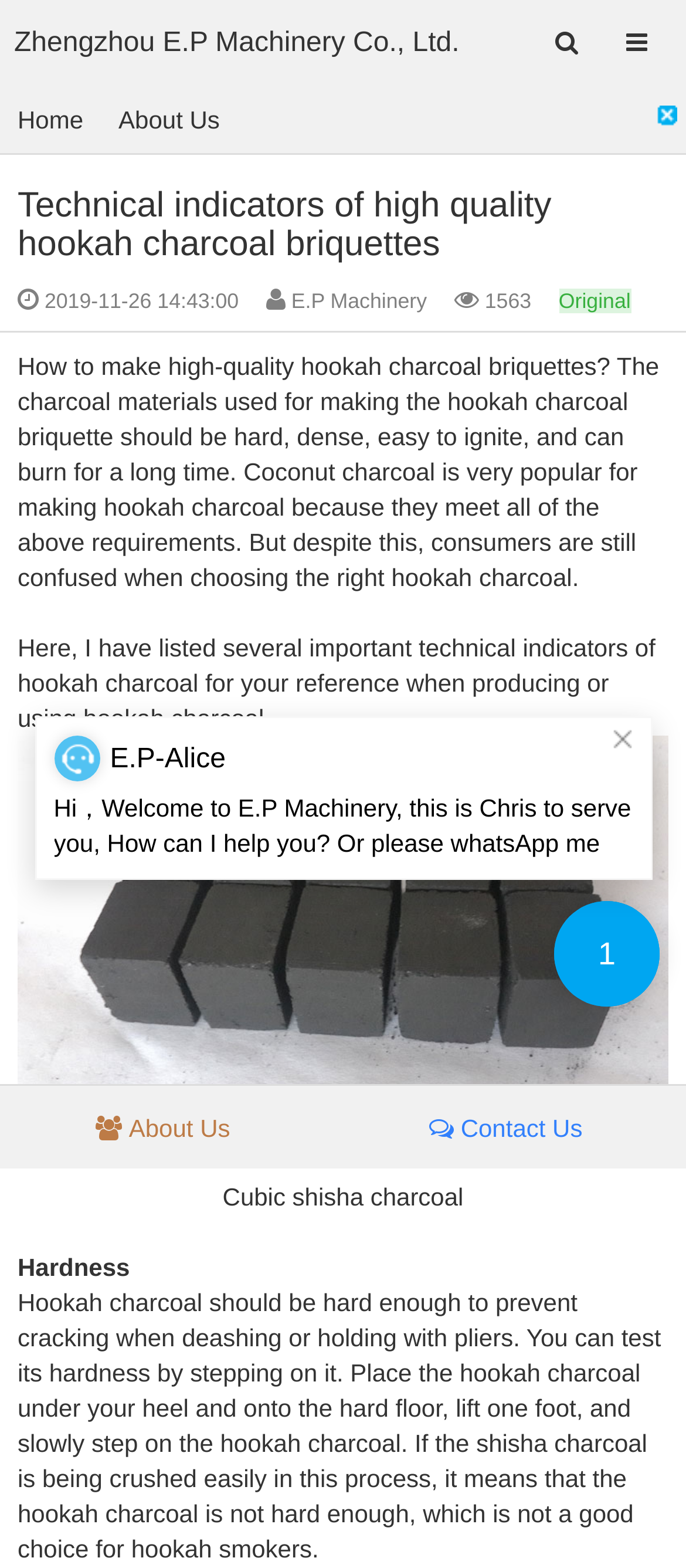Please indicate the bounding box coordinates of the element's region to be clicked to achieve the instruction: "Click the Zhengzhou E.P Machinery Co., Ltd. link". Provide the coordinates as four float numbers between 0 and 1, i.e., [left, top, right, bottom].

[0.021, 0.018, 0.67, 0.036]